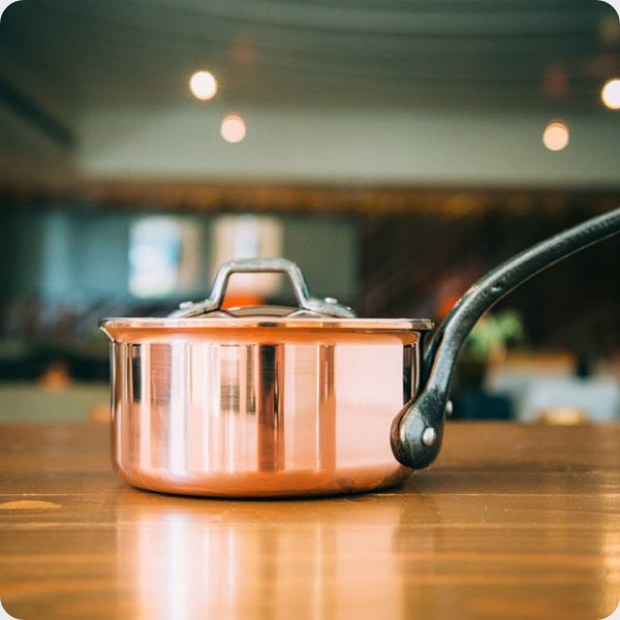Provide a thorough description of the image, including all visible elements.

The image features a gleaming copper pot placed on a rustic wooden table, showcasing its polished surface that reflects the ambient light. The pot, complete with a traditional lid and a sturdy black handle, suggests a blend of functionality and aesthetic appeal. Behind the pot, a softly blurred background indicates a warm, inviting interior, likely of a kitchen or dining area, with hints of other furniture and decor subtly visible. This scene evokes a sense of domestic comfort and culinary charm, perfectly aligning with the theme of exploring where to buy pots and pans in Ireland, as highlighted in the accompanying article.